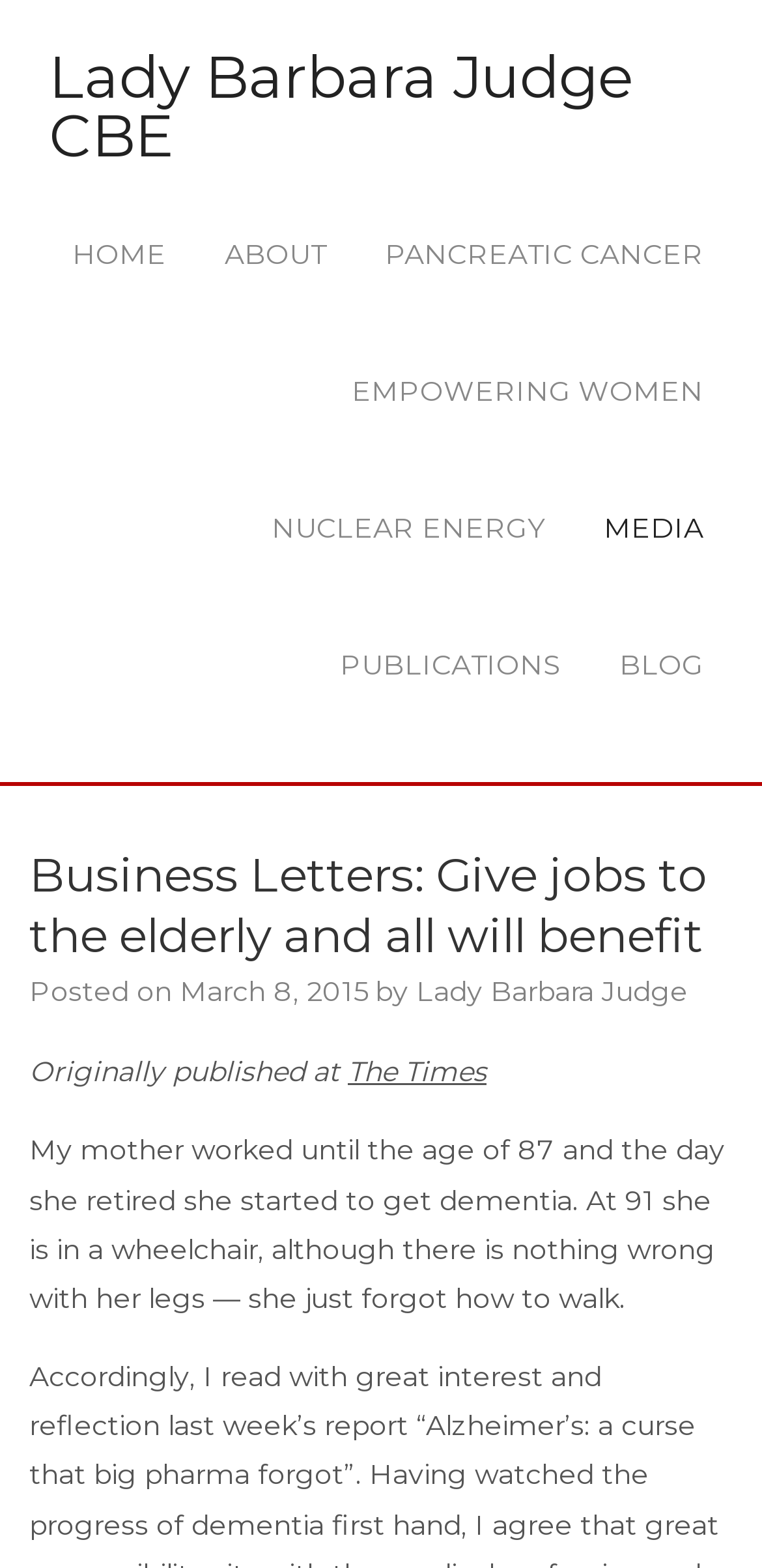Deliver a detailed narrative of the webpage's visual and textual elements.

The webpage is an article titled "Business Letters: Give jobs to the elderly and all will benefit" by Lady Barbara Judge CBE. At the top, there is a header section with a link to the author's name. Below the header, there is a navigation menu with seven links: "HOME", "ABOUT", "PANCREATIC CANCER", "EMPOWERING WOMEN", "NUCLEAR ENERGY", "MEDIA", and "PUBLICATIONS", followed by "BLOG" on the right side.

The main content of the article is divided into two sections. The first section has a heading with the article title, followed by the posting date "March 8, 2015", and the author's name "Lady Barbara Judge". The second section starts with the text "Originally published at The Times" and a link to The Times website. Below this, there is a paragraph describing the author's mother, who worked until the age of 87 and developed dementia after retirement, and is now in a wheelchair at 91, despite having no physical issues with her legs.

The overall structure of the webpage is organized, with clear headings and concise text, making it easy to navigate and read.